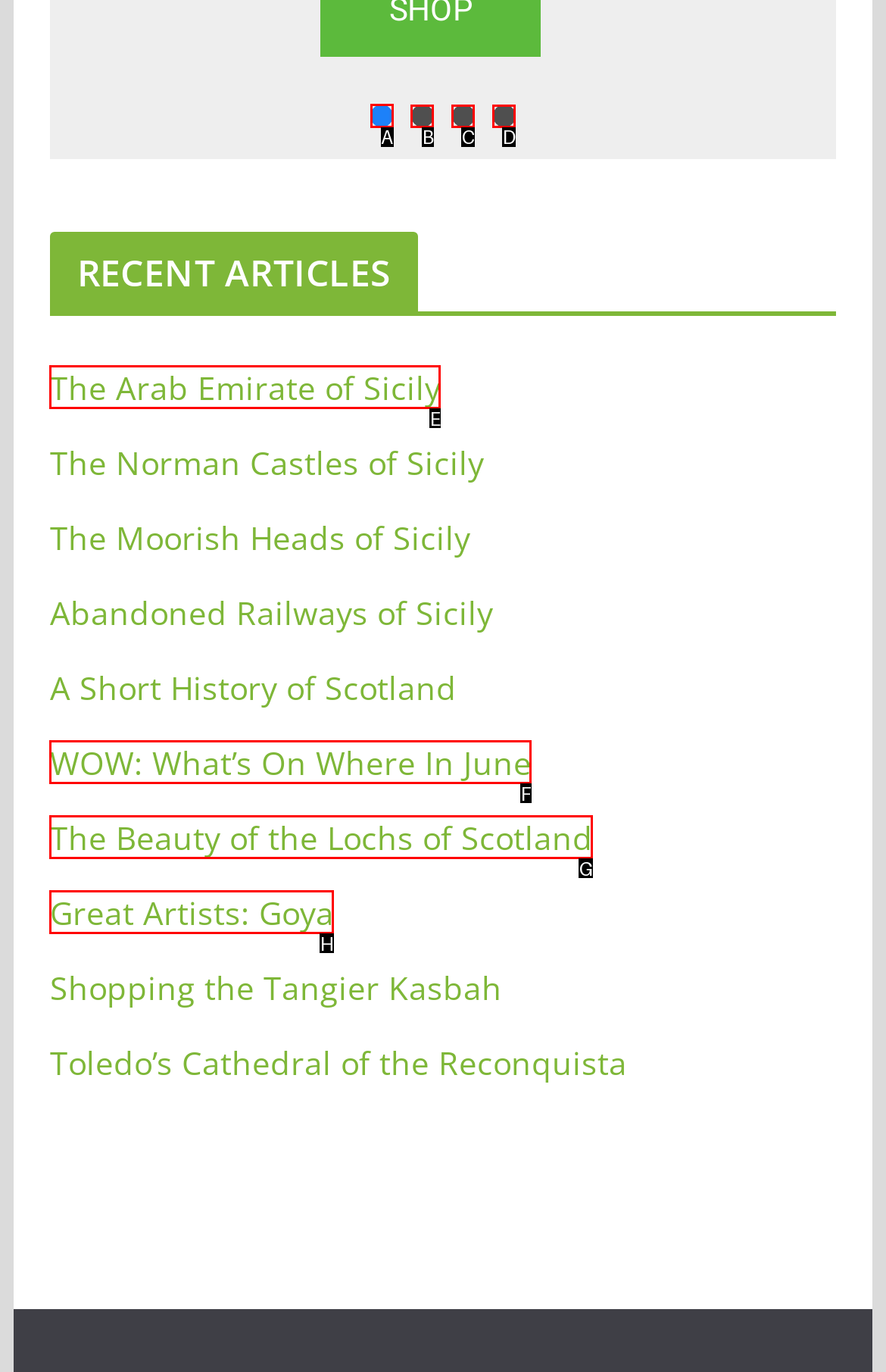Identify the appropriate lettered option to execute the following task: Click the button about The WW2 Battle of Crete
Respond with the letter of the selected choice.

A